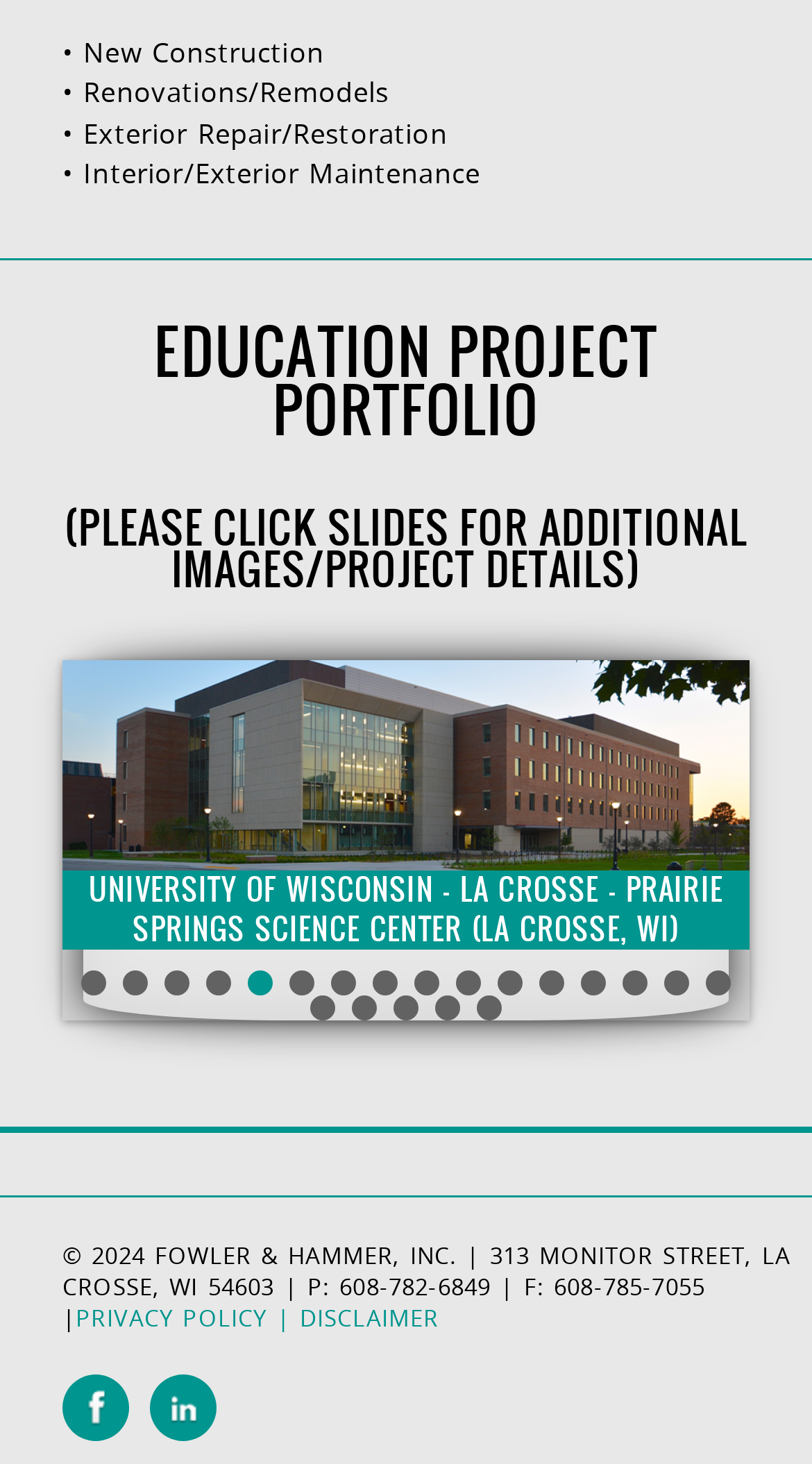Specify the bounding box coordinates of the area to click in order to execute this command: 'click on the link to view UPDATE ON ST MARTIN'. The coordinates should consist of four float numbers ranging from 0 to 1, and should be formatted as [left, top, right, bottom].

None